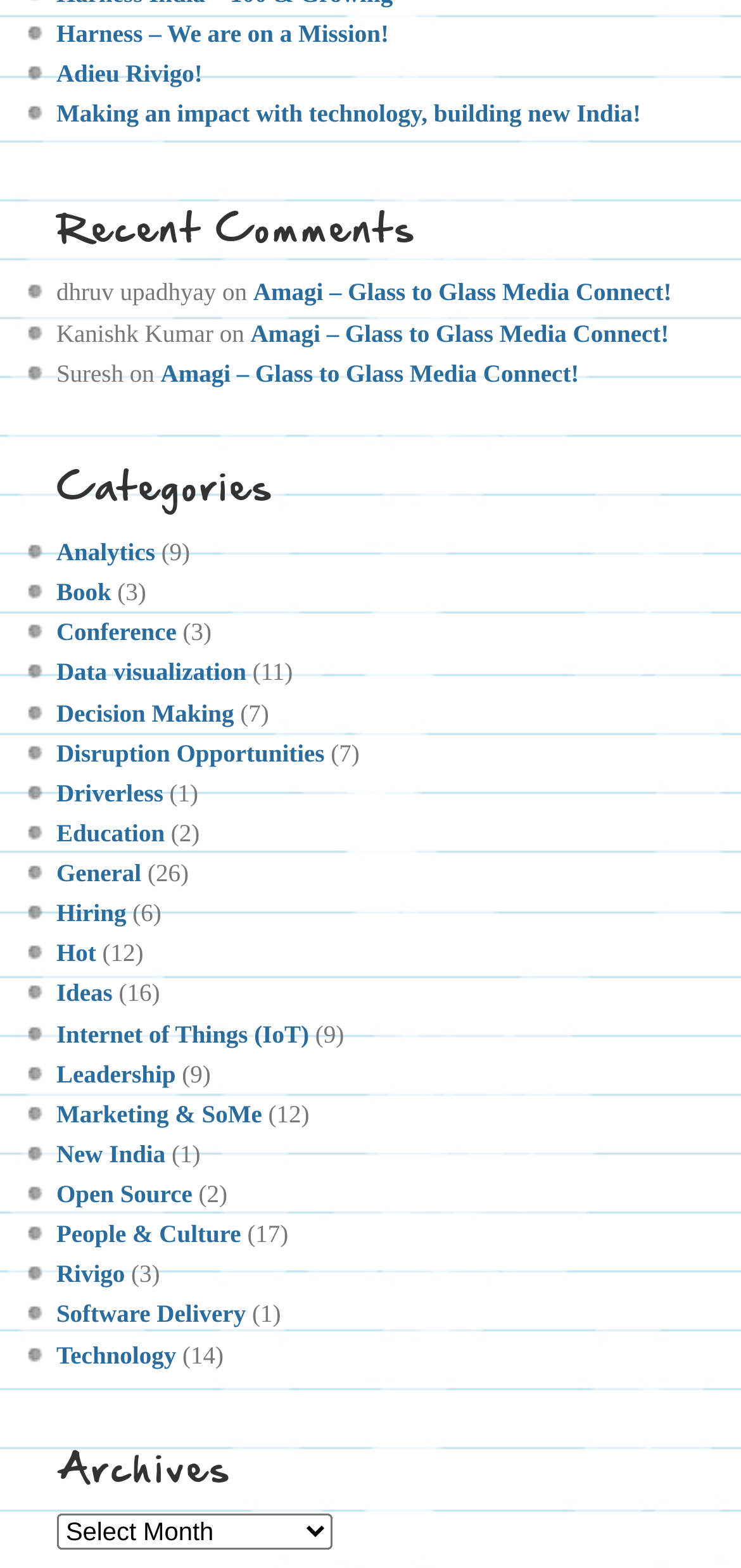Show the bounding box coordinates of the element that should be clicked to complete the task: "Click on the DataCenterNews Asia Pacific logo".

None